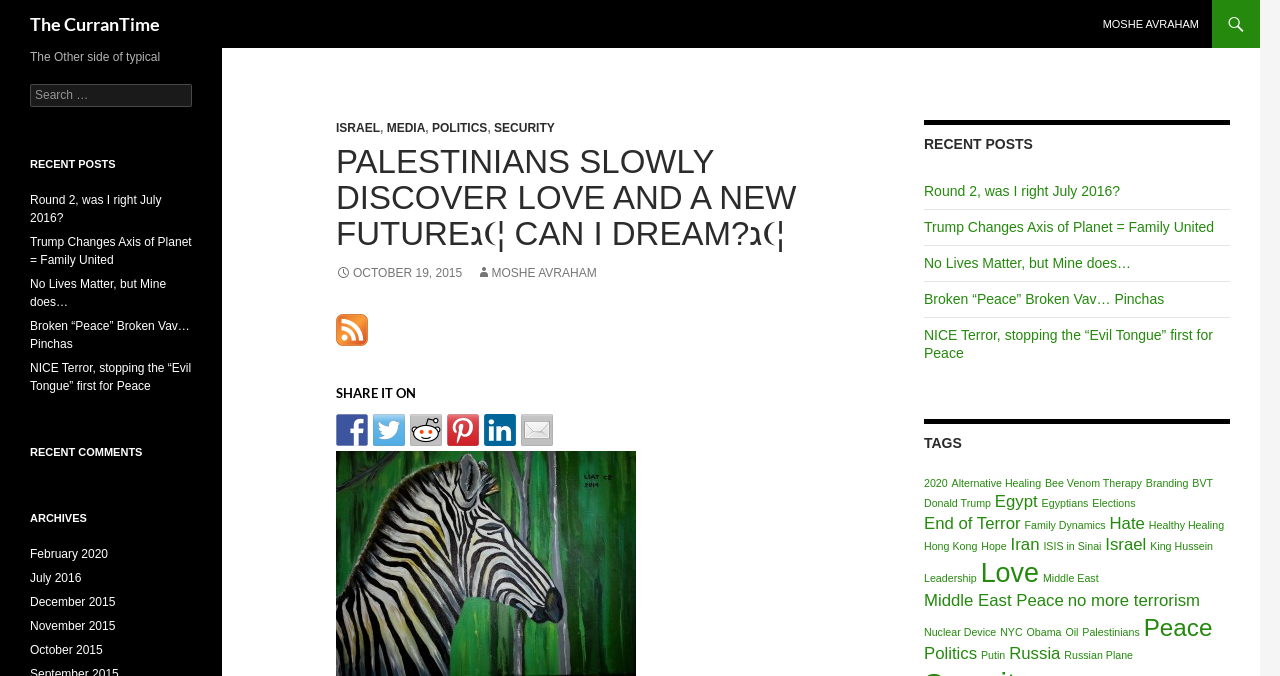Determine the coordinates of the bounding box that should be clicked to complete the instruction: "Click on the Facebook link to share". The coordinates should be represented by four float numbers between 0 and 1: [left, top, right, bottom].

[0.262, 0.612, 0.288, 0.66]